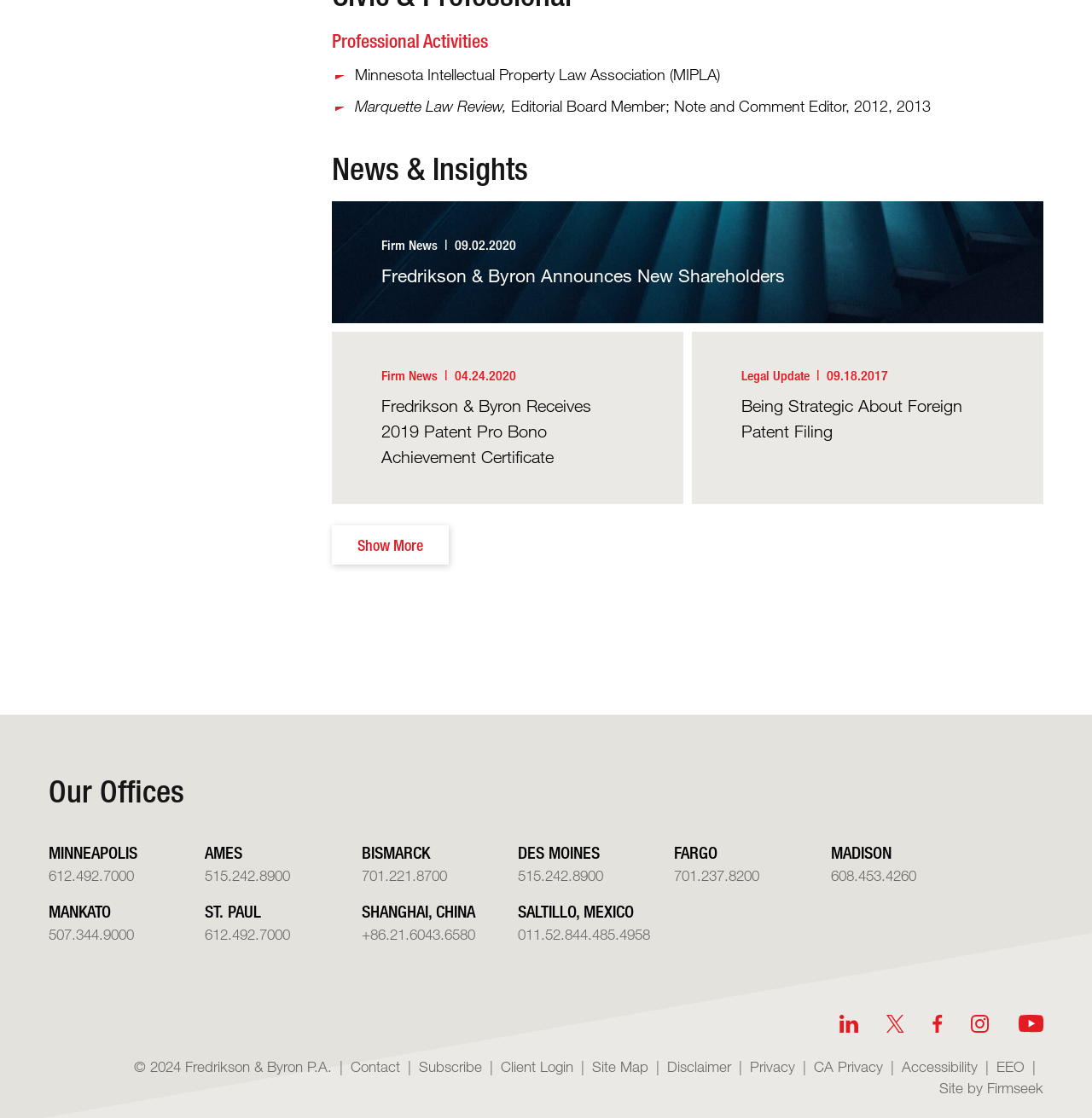What social media platform has an icon with a bird?
Please provide a single word or phrase as the answer based on the screenshot.

Twitter/X